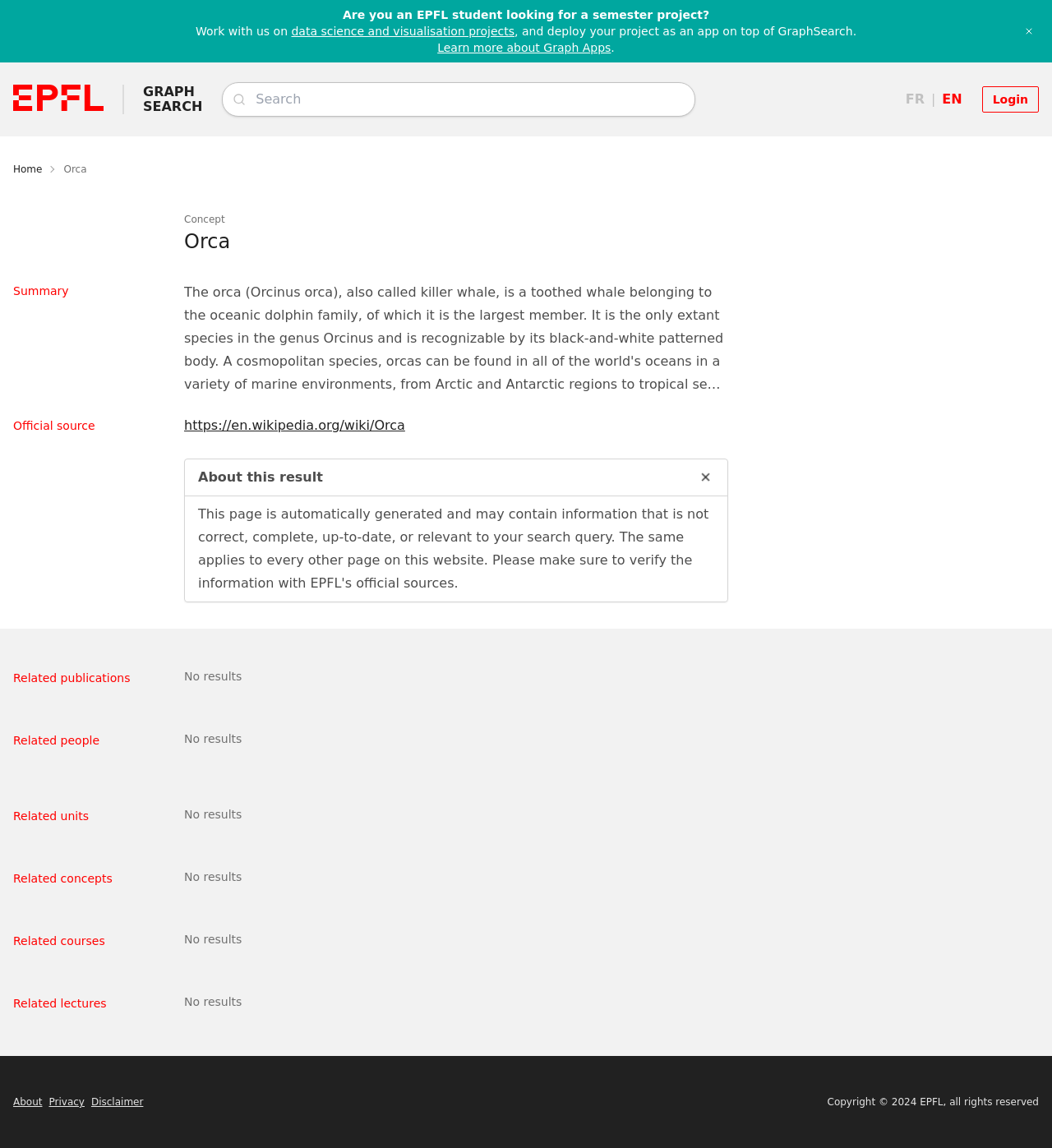Could you specify the bounding box coordinates for the clickable section to complete the following instruction: "Read about Orcas"?

[0.175, 0.199, 0.692, 0.222]